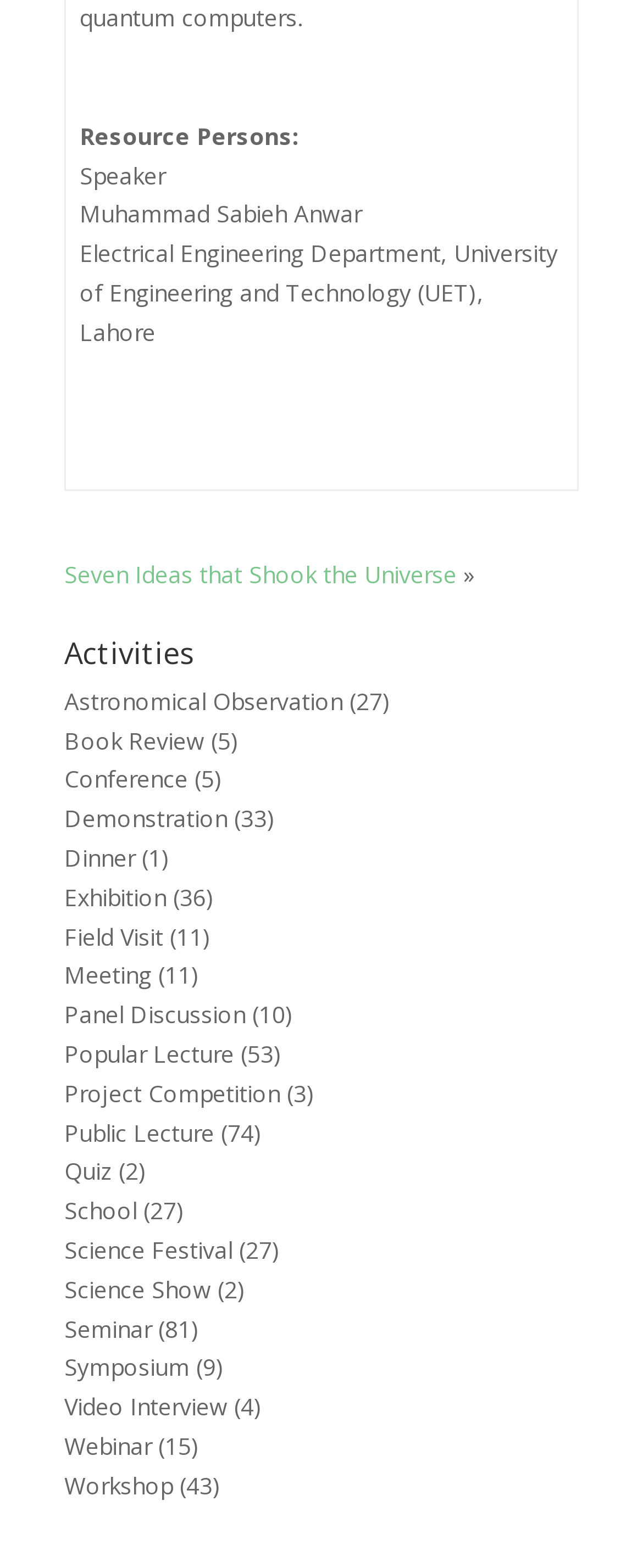Locate the bounding box coordinates of the area where you should click to accomplish the instruction: "Go to 'Conference'".

[0.1, 0.487, 0.292, 0.507]